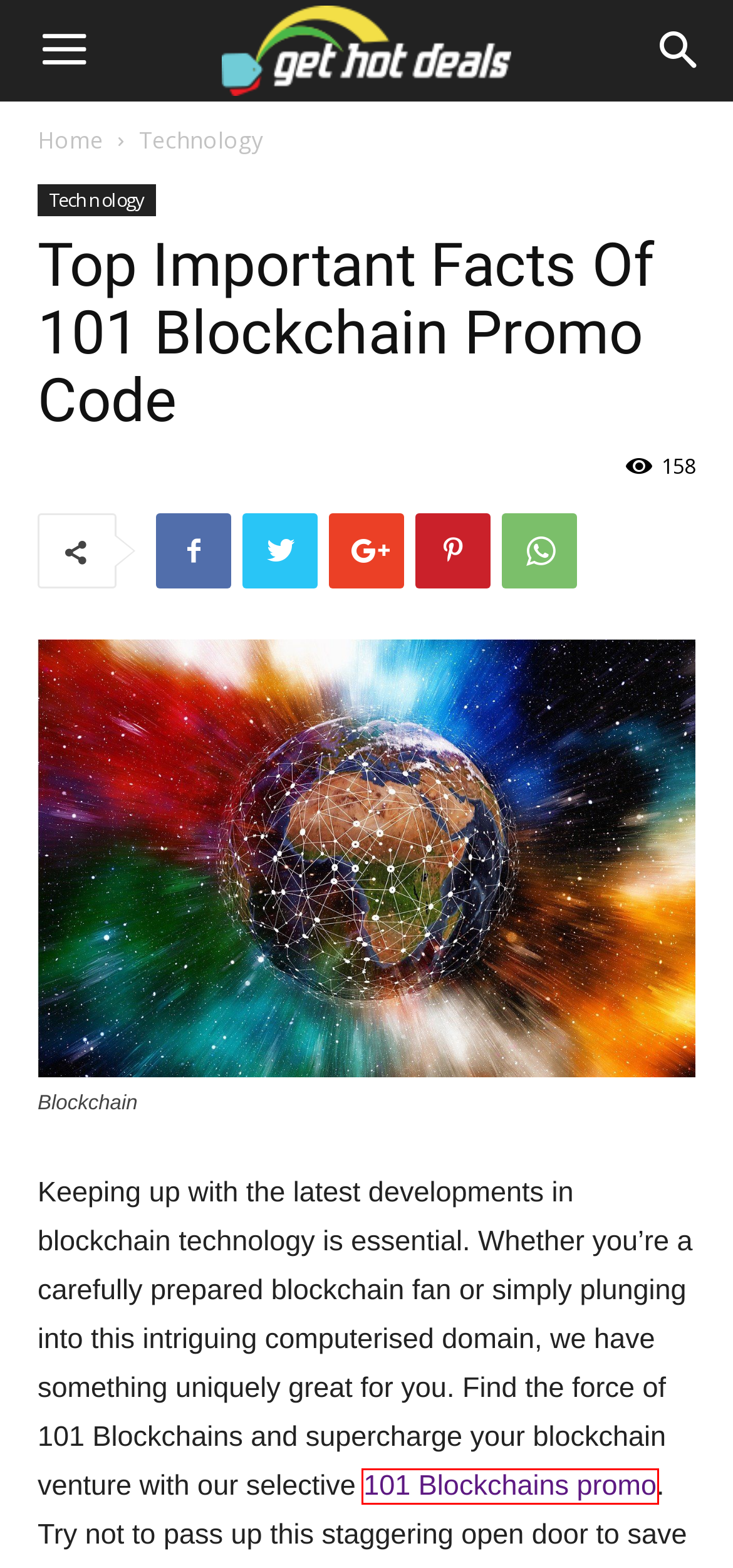You are provided with a screenshot of a webpage highlighting a UI element with a red bounding box. Choose the most suitable webpage description that matches the new page after clicking the element in the bounding box. Here are the candidates:
A. Unveiling the Magic of the Nobody's Child Discount Code
B. 60% Off 101 Blockchains Discount Vouchers, Deals & Promo Code 2024
C. Top Tips To Buy Vertical Blinds Online Through Discount Code
D. Write For Us - Gethotdeals blog
E. Accessories Archives - Gethotdeals blog
F. Home & Living Archives - Gethotdeals blog
G. Read blogs and update with latest discount offers by brands
H. Technology Archives - Gethotdeals blog

B